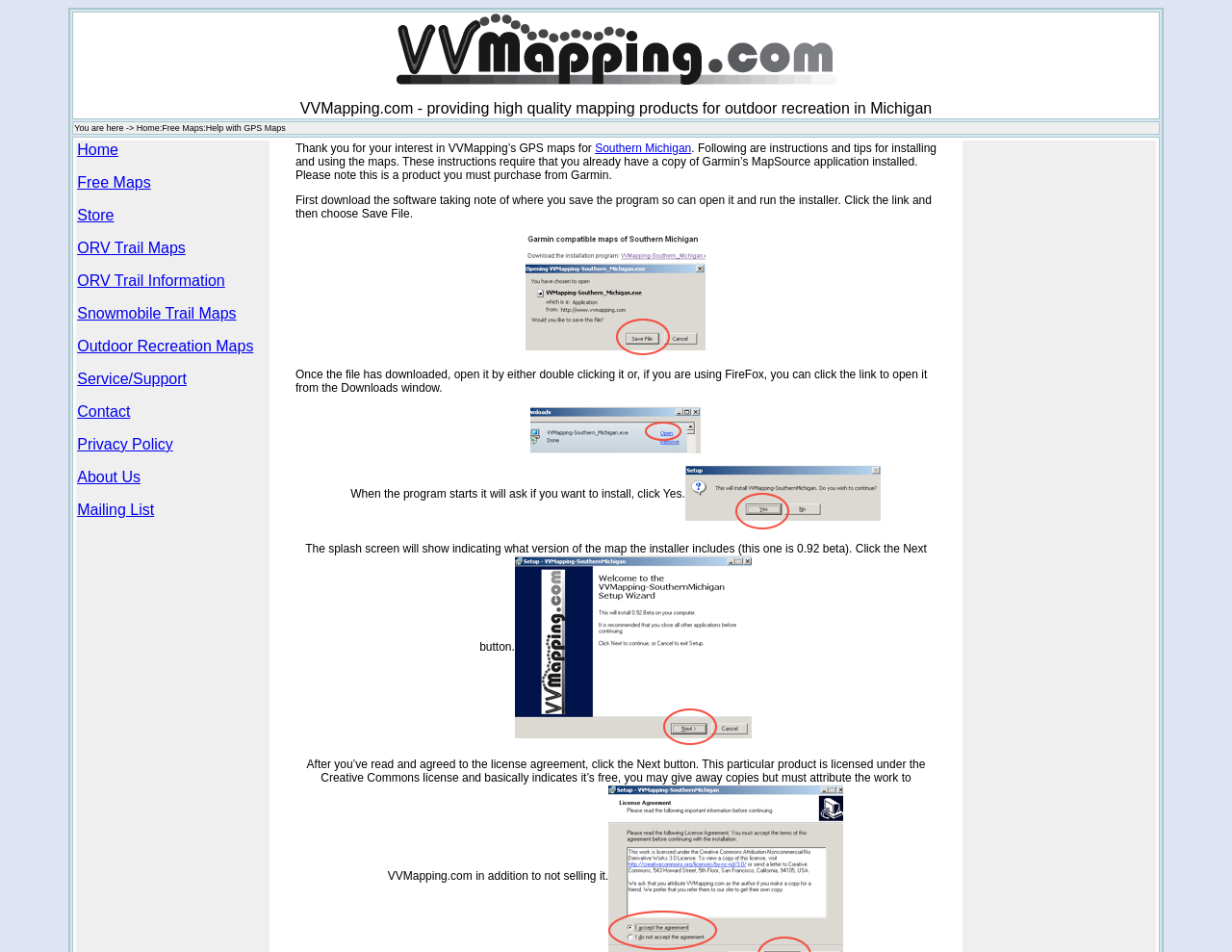Specify the bounding box coordinates of the element's region that should be clicked to achieve the following instruction: "Contact us". The bounding box coordinates consist of four float numbers between 0 and 1, in the format [left, top, right, bottom].

[0.063, 0.424, 0.106, 0.441]